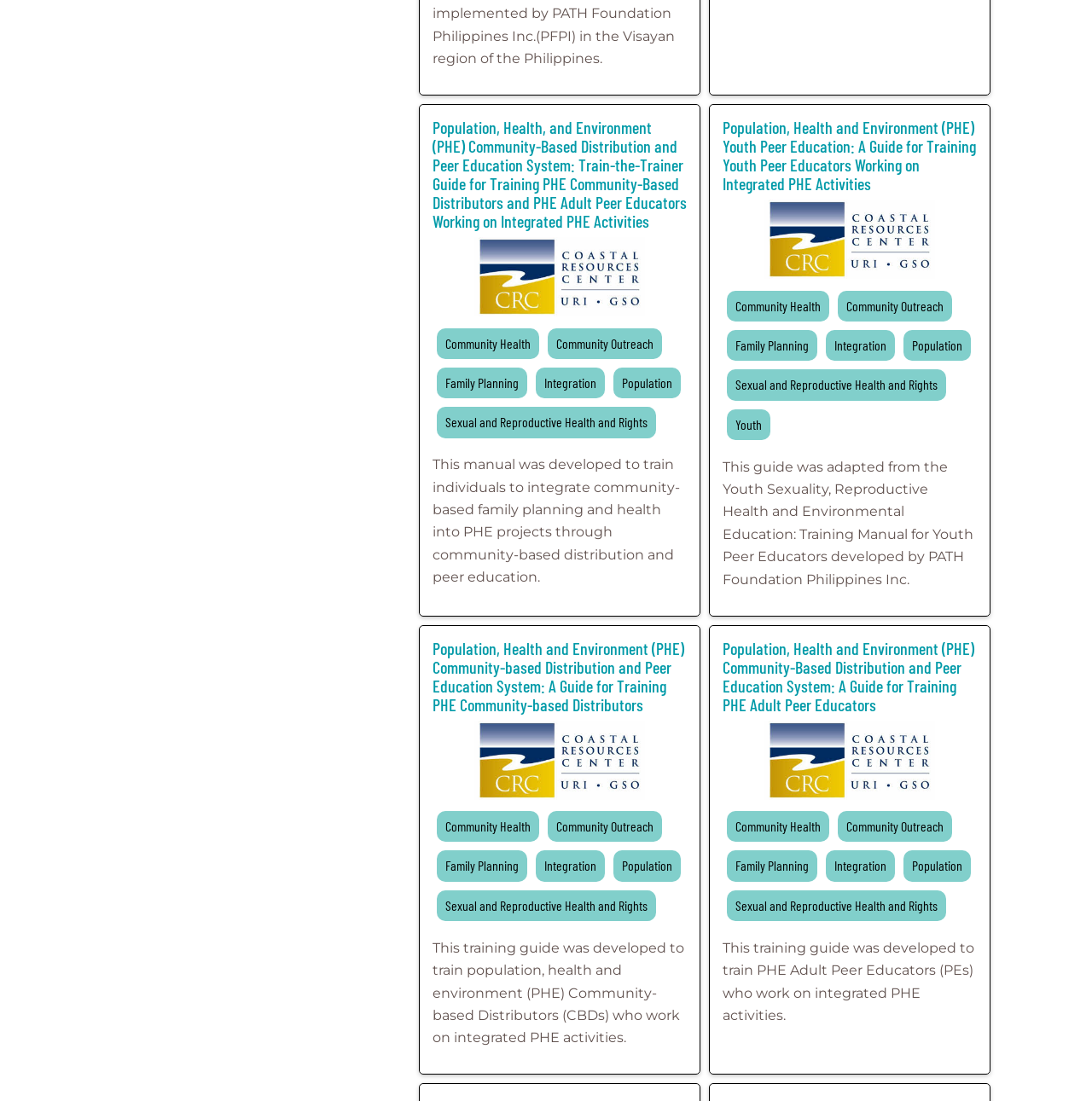What are the different areas of focus in PHE?
By examining the image, provide a one-word or phrase answer.

Community Health, Family Planning, etc.